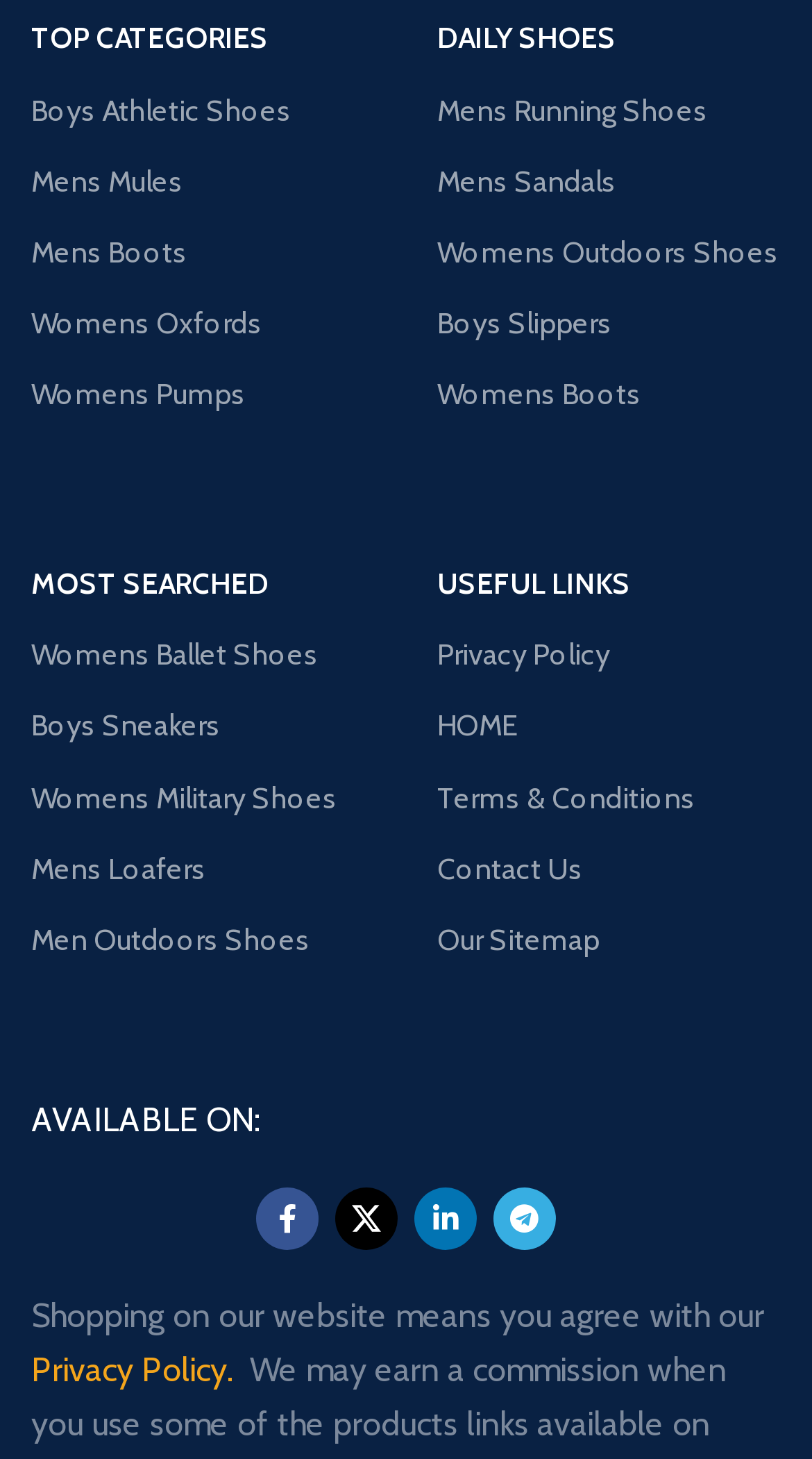Determine the bounding box coordinates for the clickable element required to fulfill the instruction: "Go to the products page". Provide the coordinates as four float numbers between 0 and 1, i.e., [left, top, right, bottom].

None